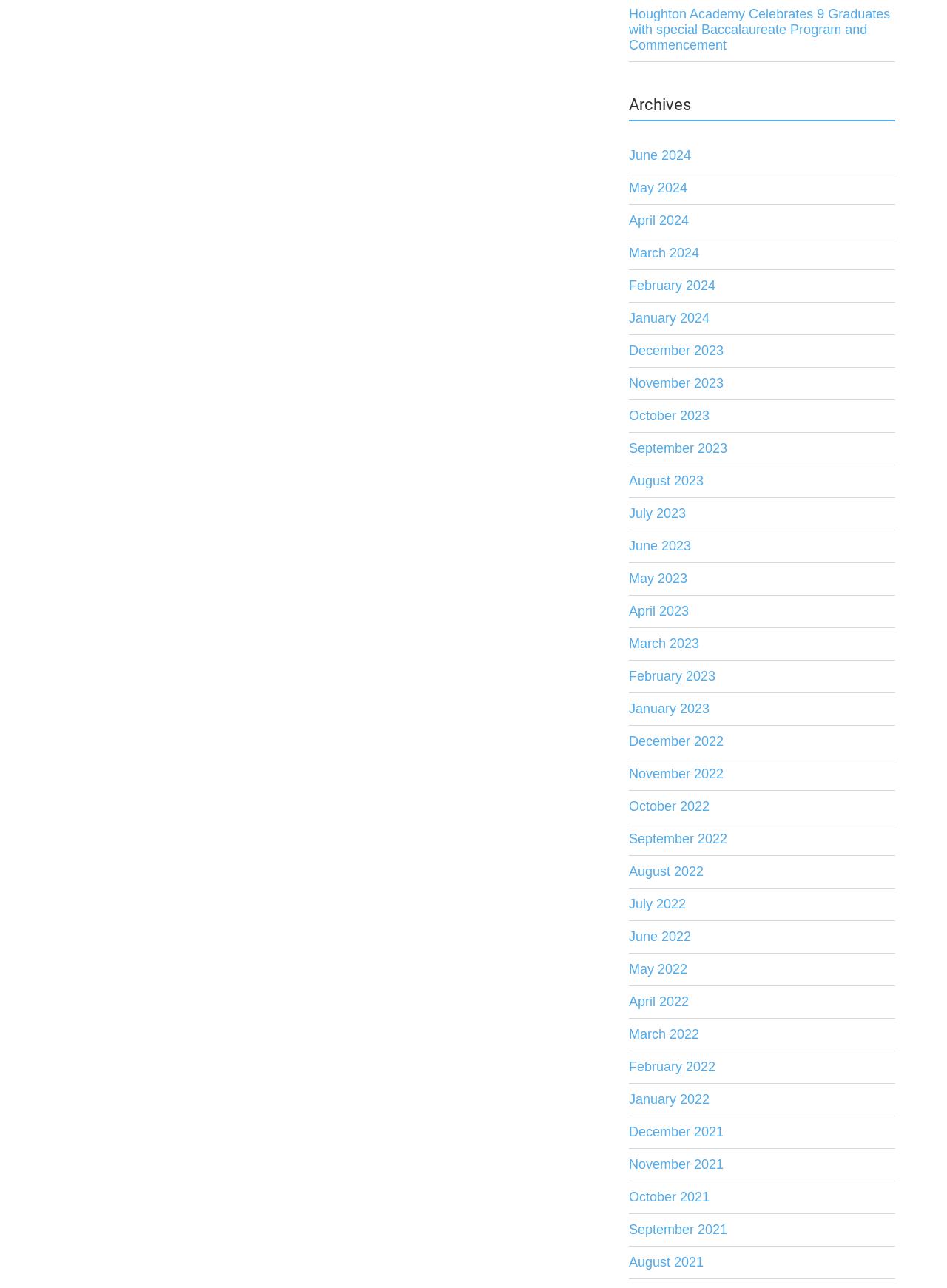Based on the visual content of the image, answer the question thoroughly: What is the title of the archives section?

The title of the archives section can be determined by looking at the heading element with the text 'Archives' at the top of the webpage, which has a bounding box coordinate of [0.664, 0.074, 0.945, 0.094].